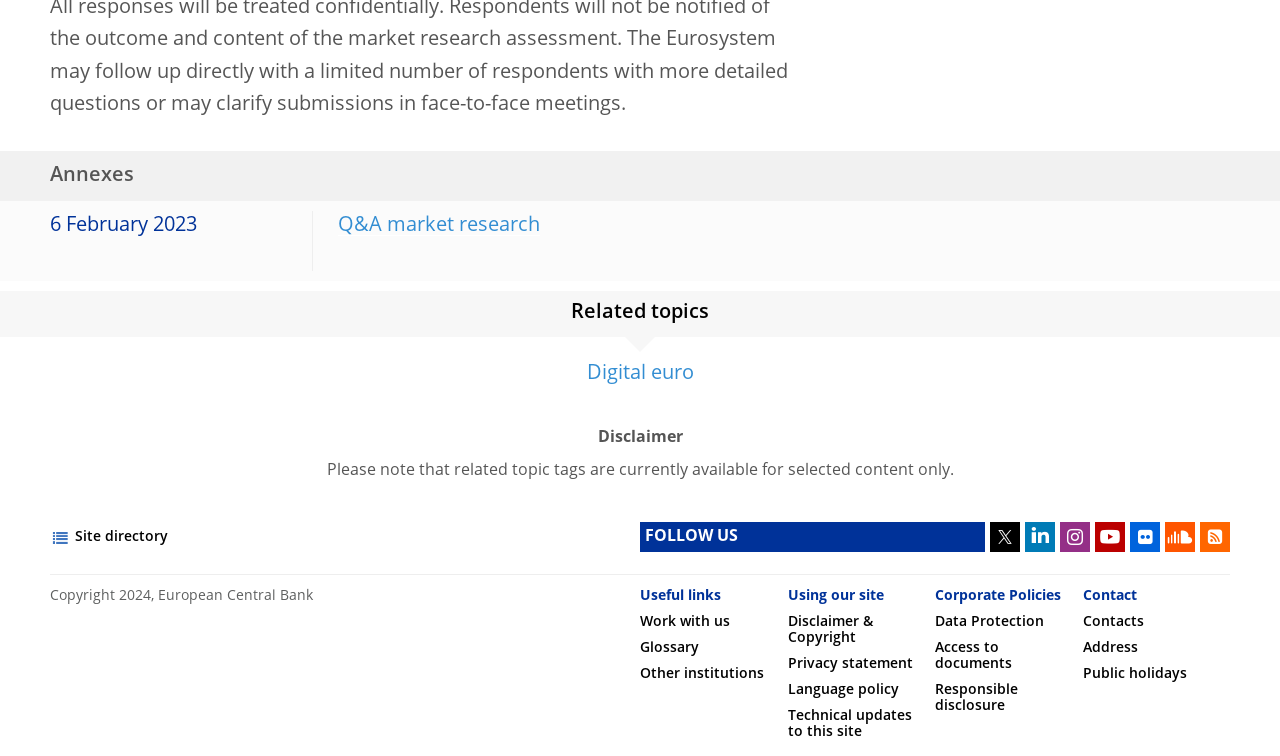Using the image as a reference, answer the following question in as much detail as possible:
What is the name of the institution mentioned?

I found the text 'European Central Bank' which is a static text element, likely indicating the name of the institution associated with the website.